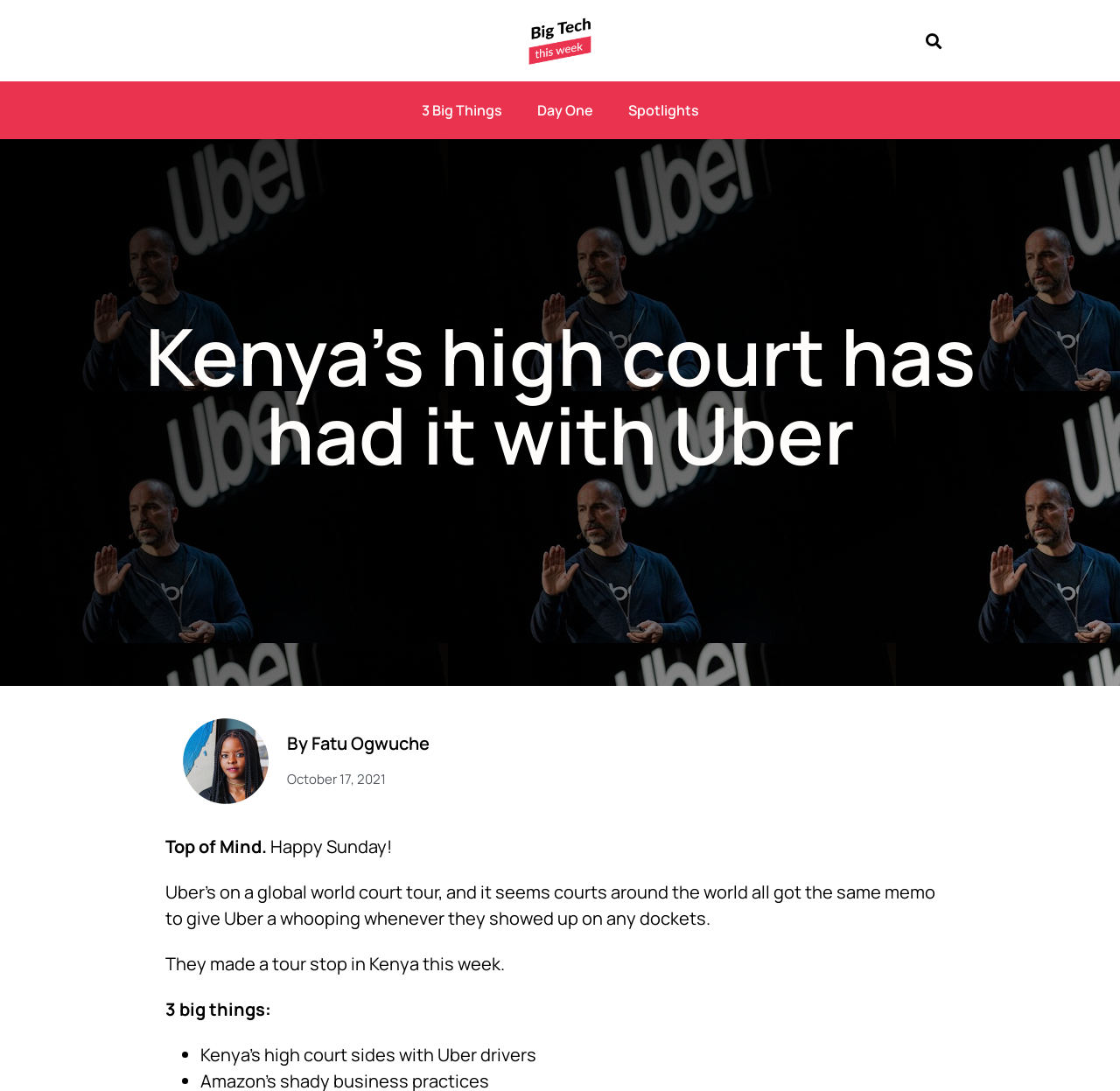Determine the bounding box coordinates for the UI element with the following description: "Day One". The coordinates should be four float numbers between 0 and 1, represented as [left, top, right, bottom].

[0.464, 0.083, 0.545, 0.12]